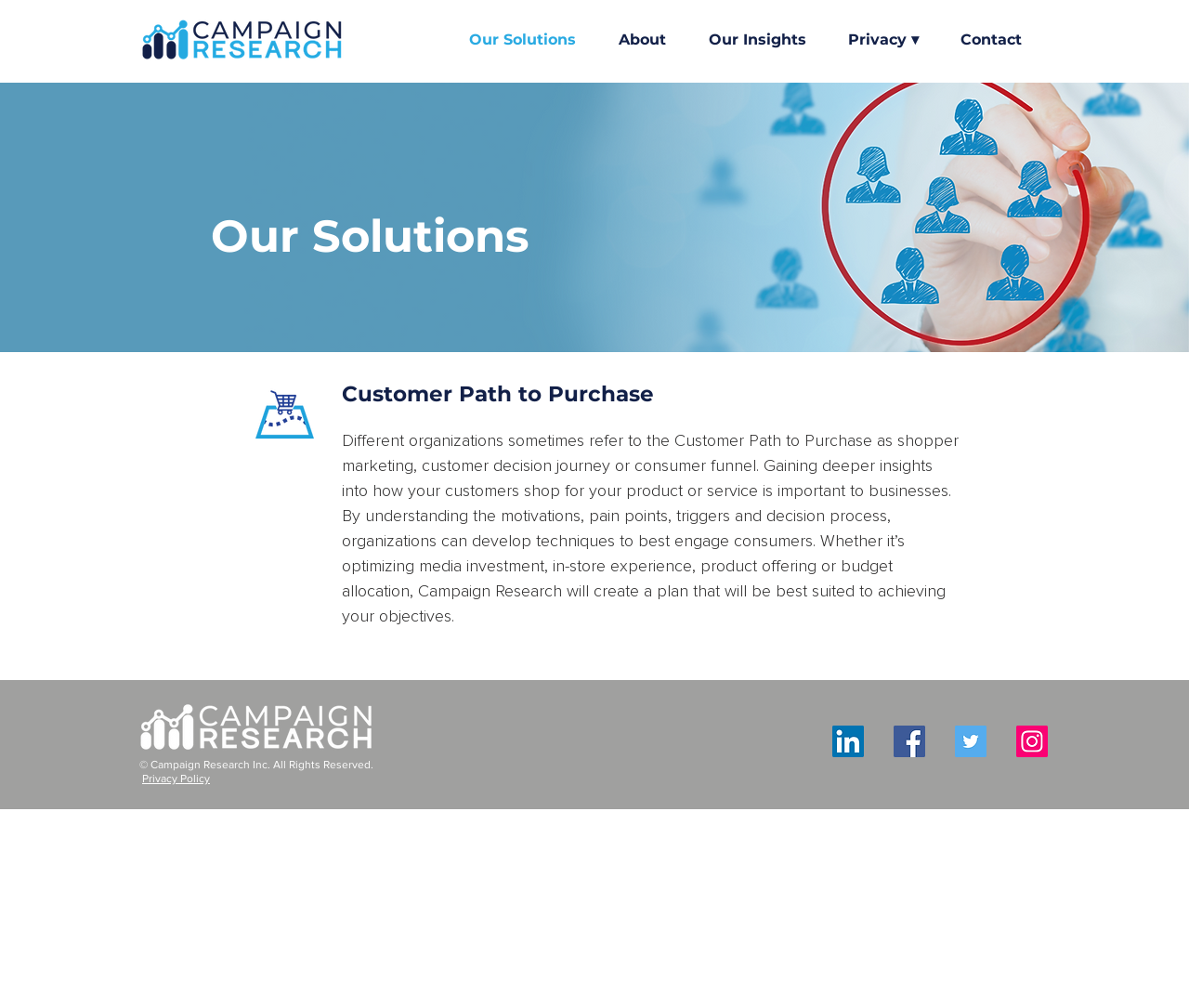Use a single word or phrase to answer the question: 
What is the name of the section below the navigation bar?

Customer Path to Purchase